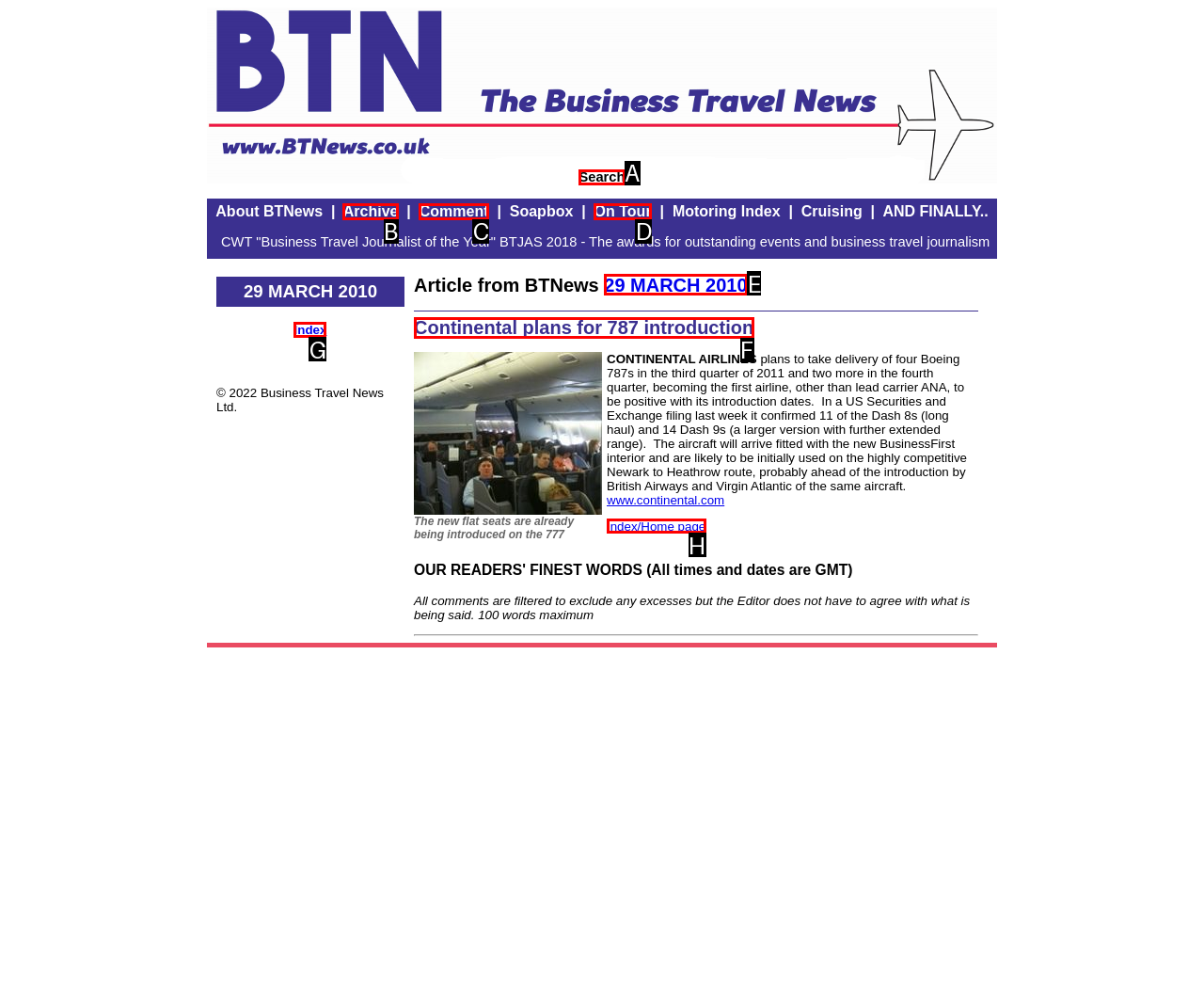Point out the letter of the HTML element you should click on to execute the task: Go to the Index page
Reply with the letter from the given options.

G